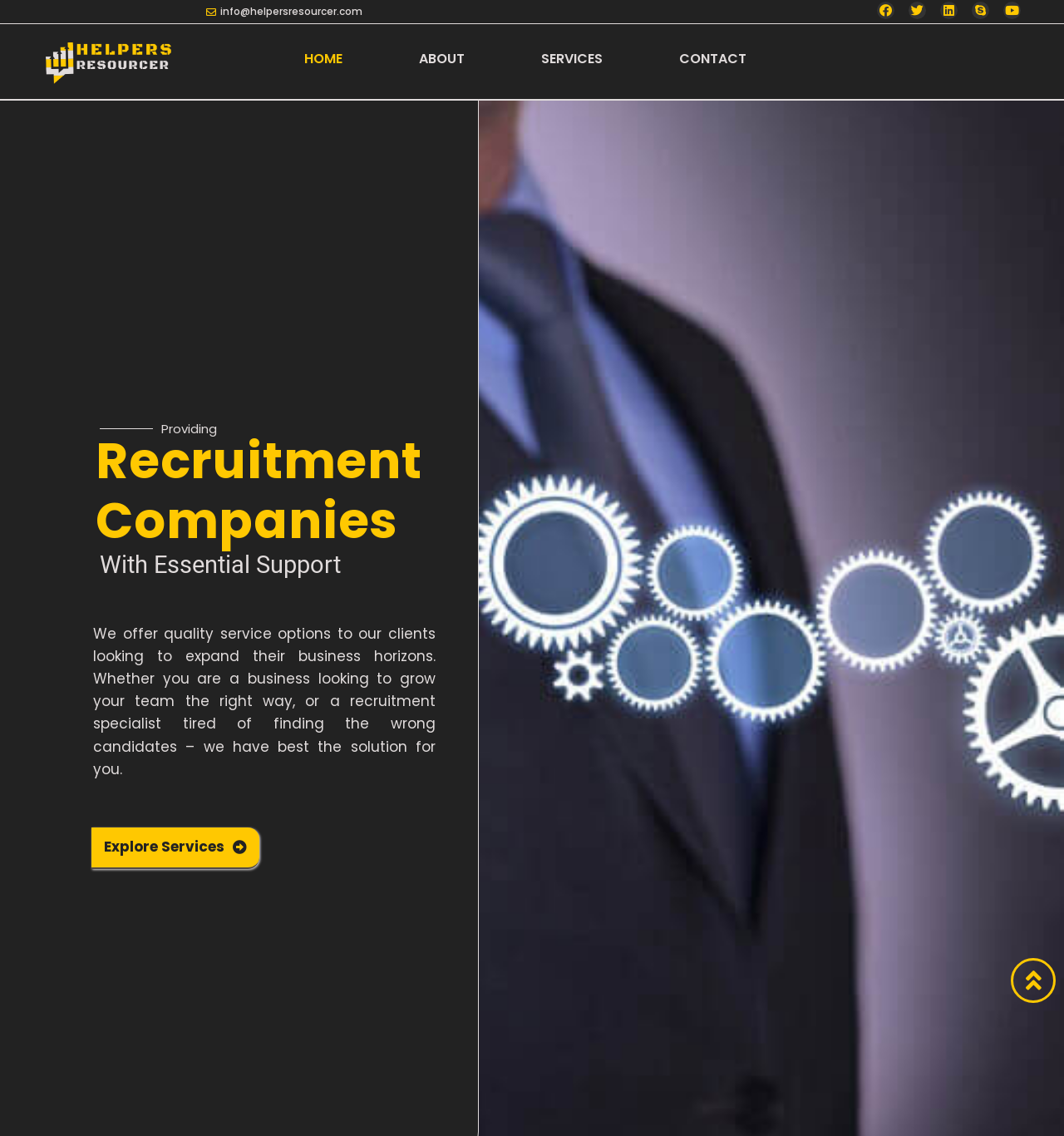How many social media links are present? From the image, respond with a single word or brief phrase.

5